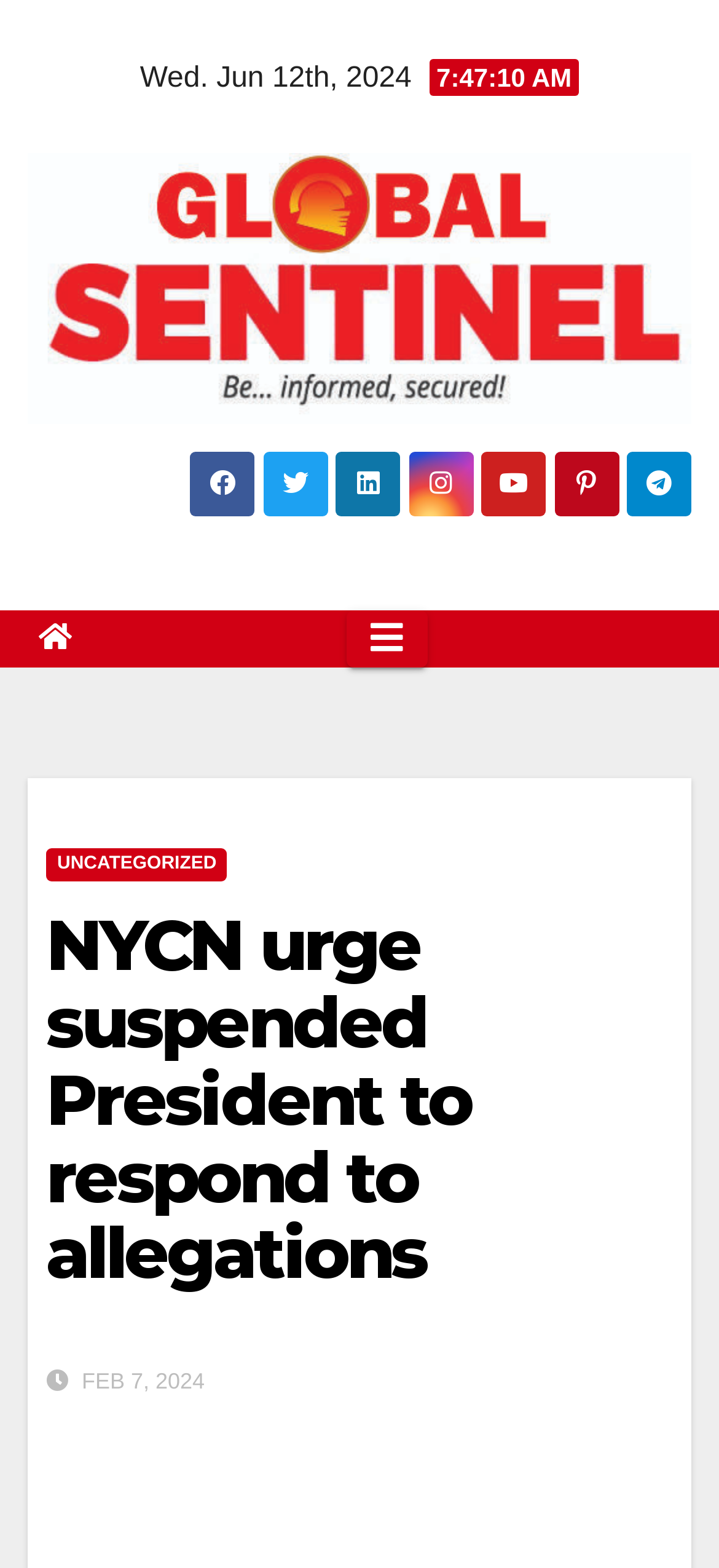Use a single word or phrase to respond to the question:
How many social media links are there?

7